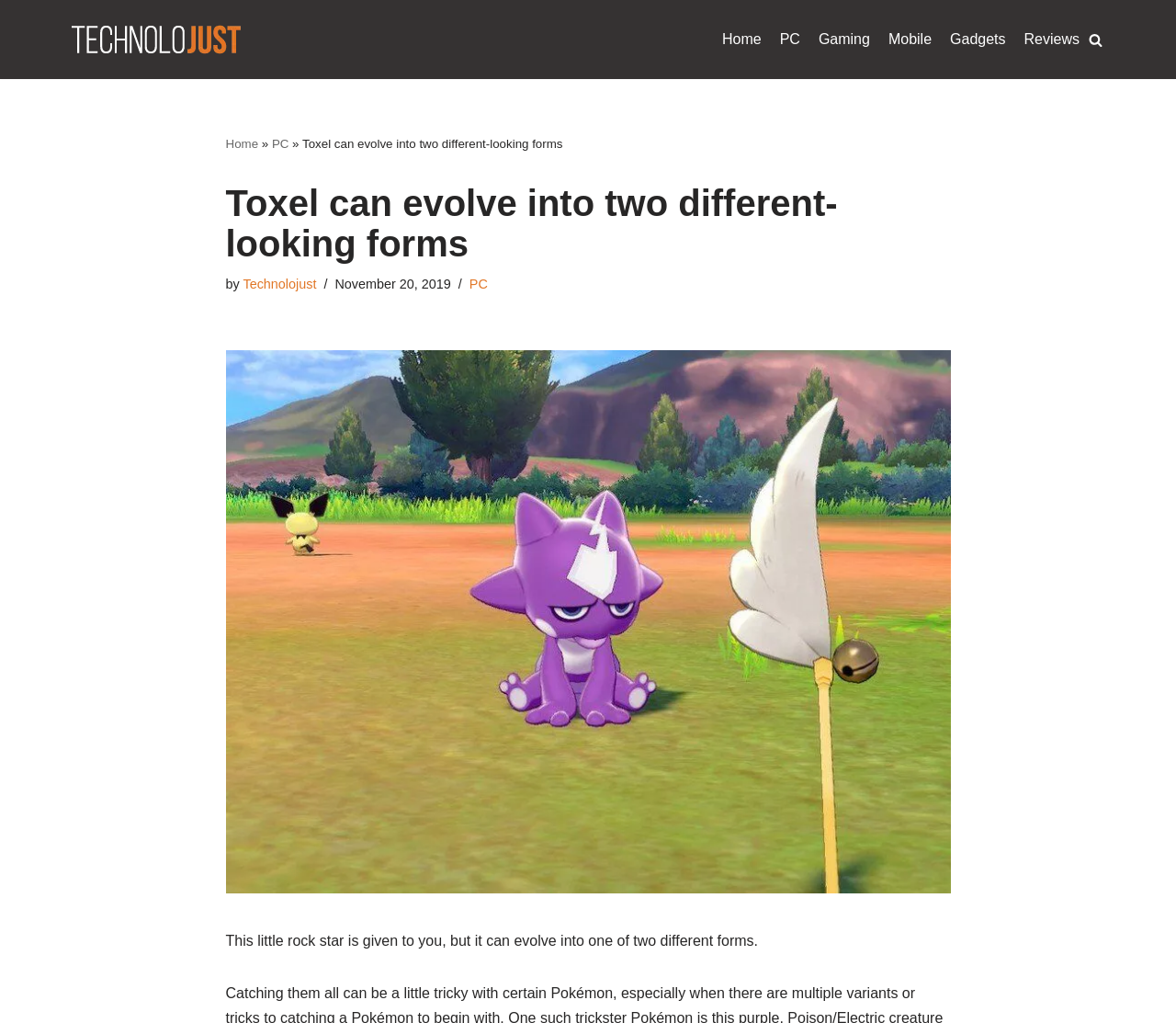Determine the webpage's heading and output its text content.

Toxel can evolve into two different-looking forms